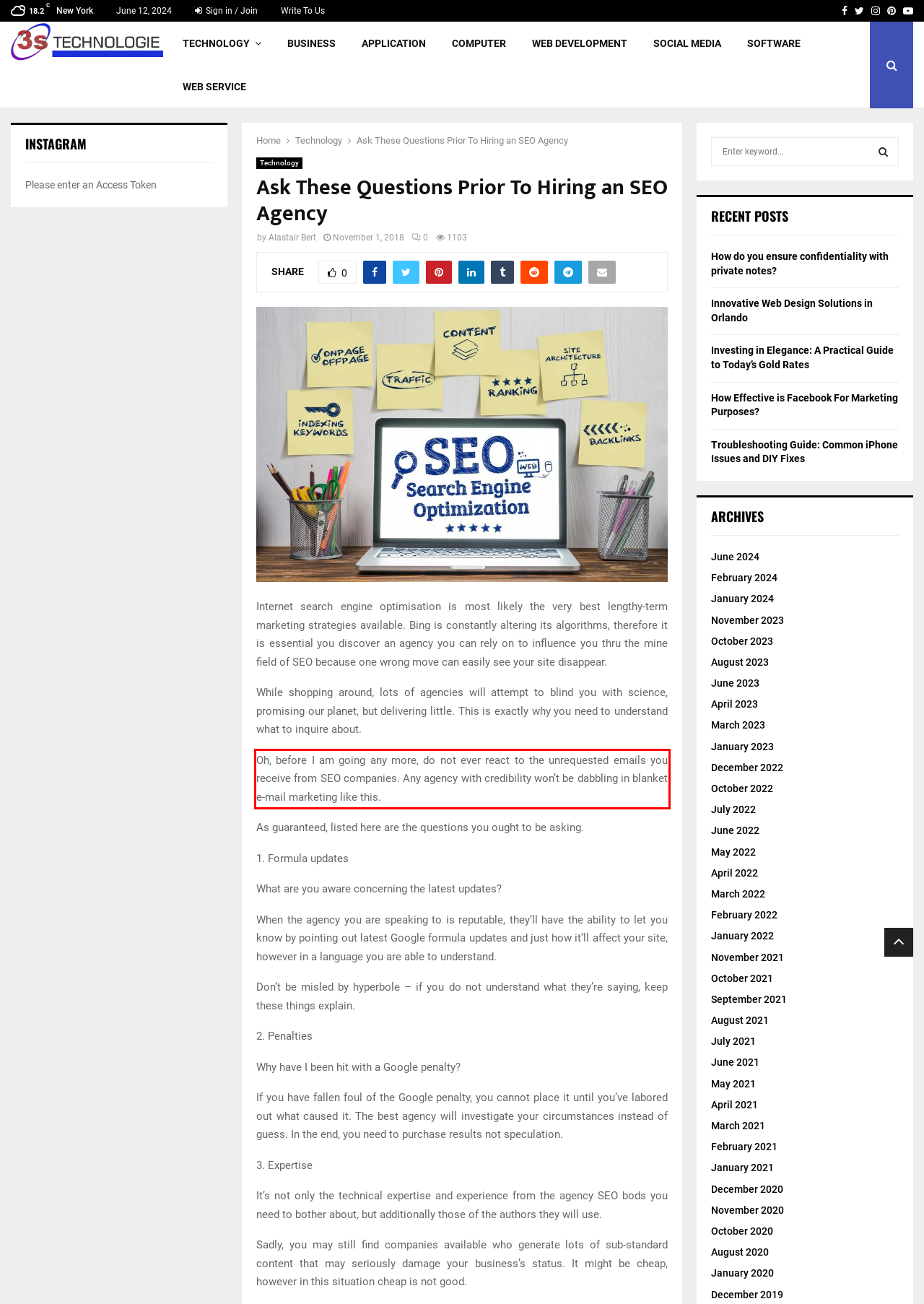From the given screenshot of a webpage, identify the red bounding box and extract the text content within it.

Oh, before I am going any more, do not ever react to the unrequested emails you receive from SEO companies. Any agency with credibility won’t be dabbling in blanket e-mail marketing like this.